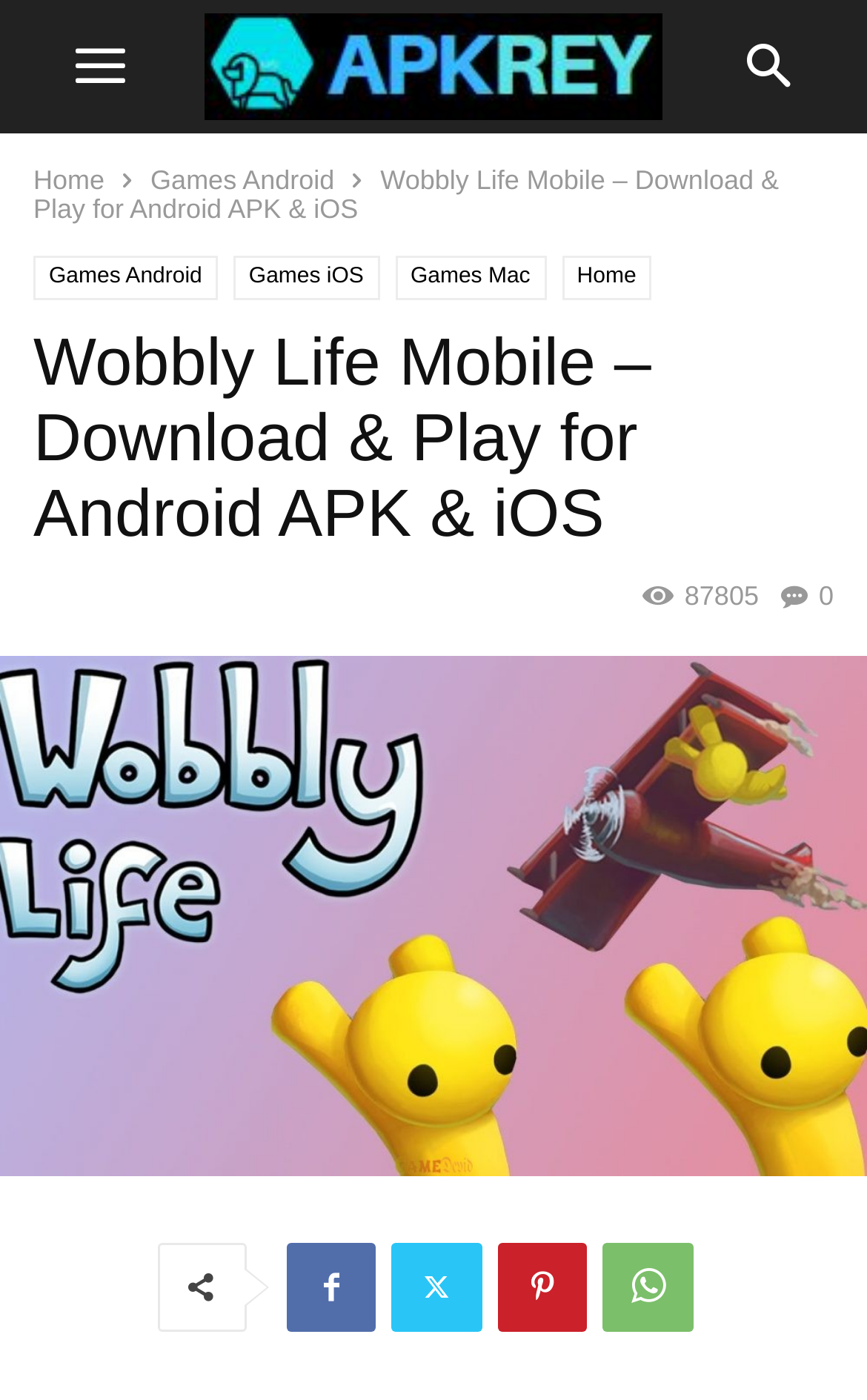Identify the bounding box coordinates of the clickable region necessary to fulfill the following instruction: "download Wobbly Life Mobile for iOS". The bounding box coordinates should be four float numbers between 0 and 1, i.e., [left, top, right, bottom].

[0.269, 0.183, 0.438, 0.214]